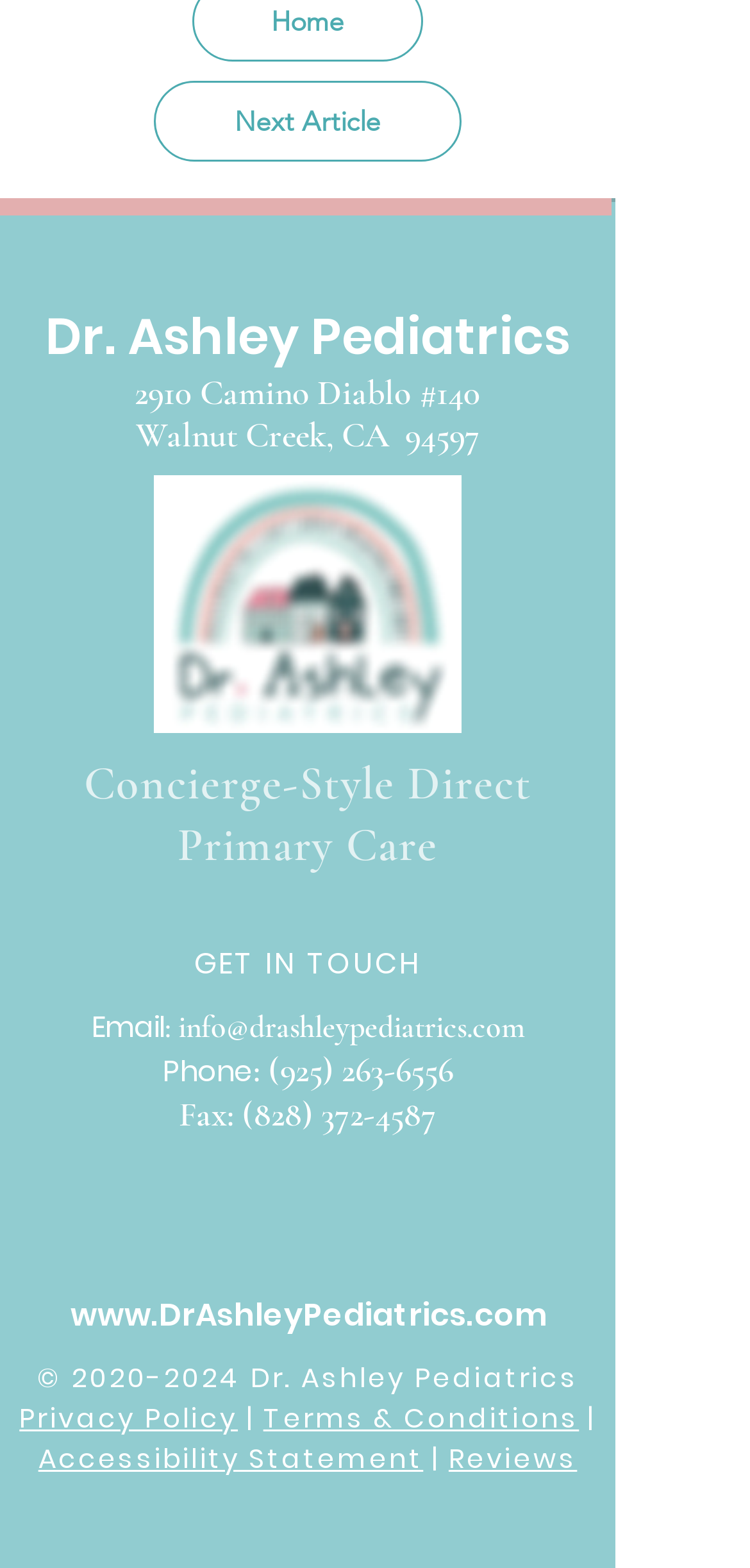Point out the bounding box coordinates of the section to click in order to follow this instruction: "Get in touch via email".

[0.237, 0.642, 0.699, 0.667]